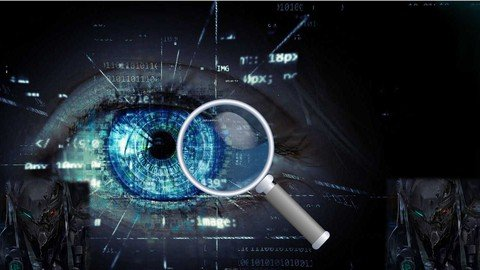Provide a comprehensive description of the image.

The image features a close-up of a striking blue human eye, symbolizing vision and insight. Overlaying the eye are intricate digital elements, including binary code and symbols, which evoke the themes of technology and cybersecurity. A large magnifying glass is prominently placed in the foreground, suggesting a focus on scrutiny and investigation within the realm of cybersecurity threat hunting. This visual metaphor underscores the necessity of keen observation and analysis in identifying threats and vulnerabilities. Flanking the eye are futuristic robotic figures, reinforcing the connection to advanced technology and the critical role of professionals in safeguarding digital environments. The image conveys a powerful narrative about the essential skills and mindset needed for success in the field of cybersecurity.